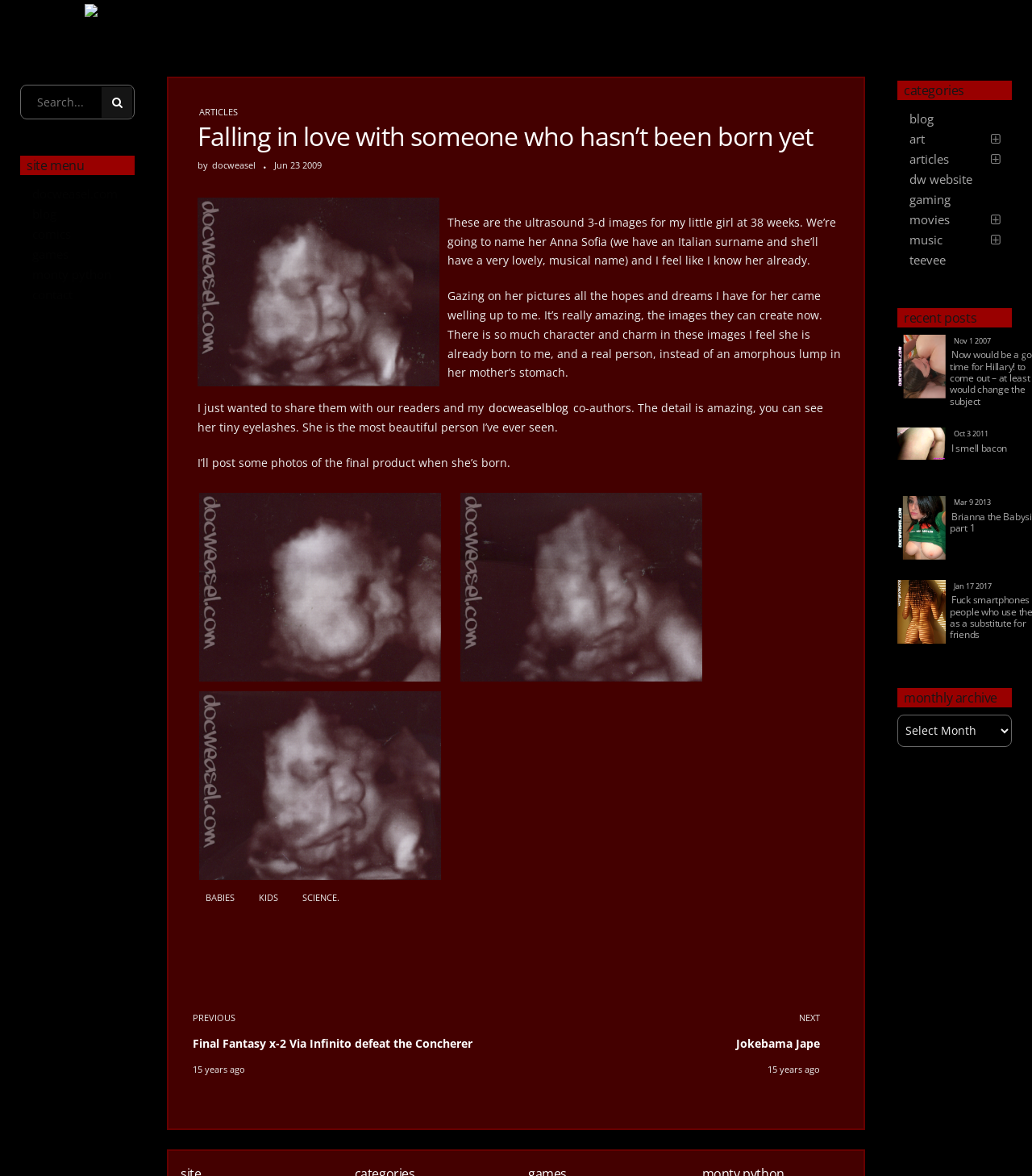Determine the bounding box coordinates of the region that needs to be clicked to achieve the task: "View the previous post".

[0.187, 0.849, 0.491, 0.937]